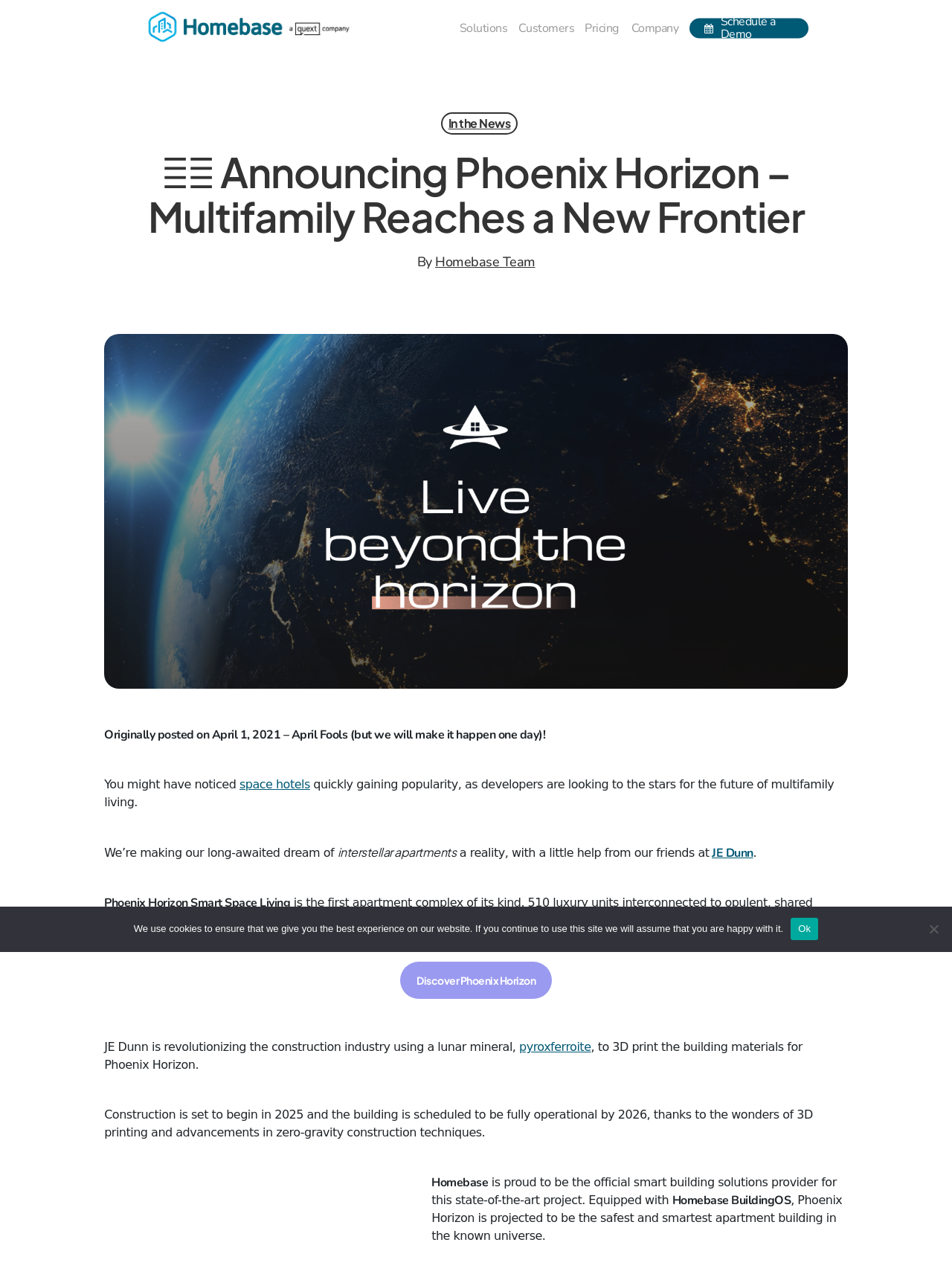Using the provided element description: "Same Day Courier", identify the bounding box coordinates. The coordinates should be four floats between 0 and 1 in the order [left, top, right, bottom].

None